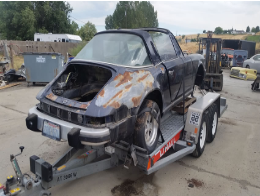Describe the scene in the image with detailed observations.

The image features a weathered 1974 Porsche 911 Targa positioned on a dual-axle trailer, resting on a concrete surface. This classic car exhibits notable signs of age, with a rusty exterior and a partially exposed rear, suggesting it has seen better days. The backdrop hints at a working environment, potentially a salvage yard, with various automotive components and vehicles visible in the blurred background, adding to the scene's authenticity.

The vehicle has been part of a project focused on sourcing usable parts, particularly for a restoration effort described in the accompanying text. The project includes salvaging components like fenders and the gas tank, which are in decent condition despite the car's overall deterioration. The use of a forklift for loading indicates a practical approach to handling this restoration task, reflecting the hands-on nature of the project.